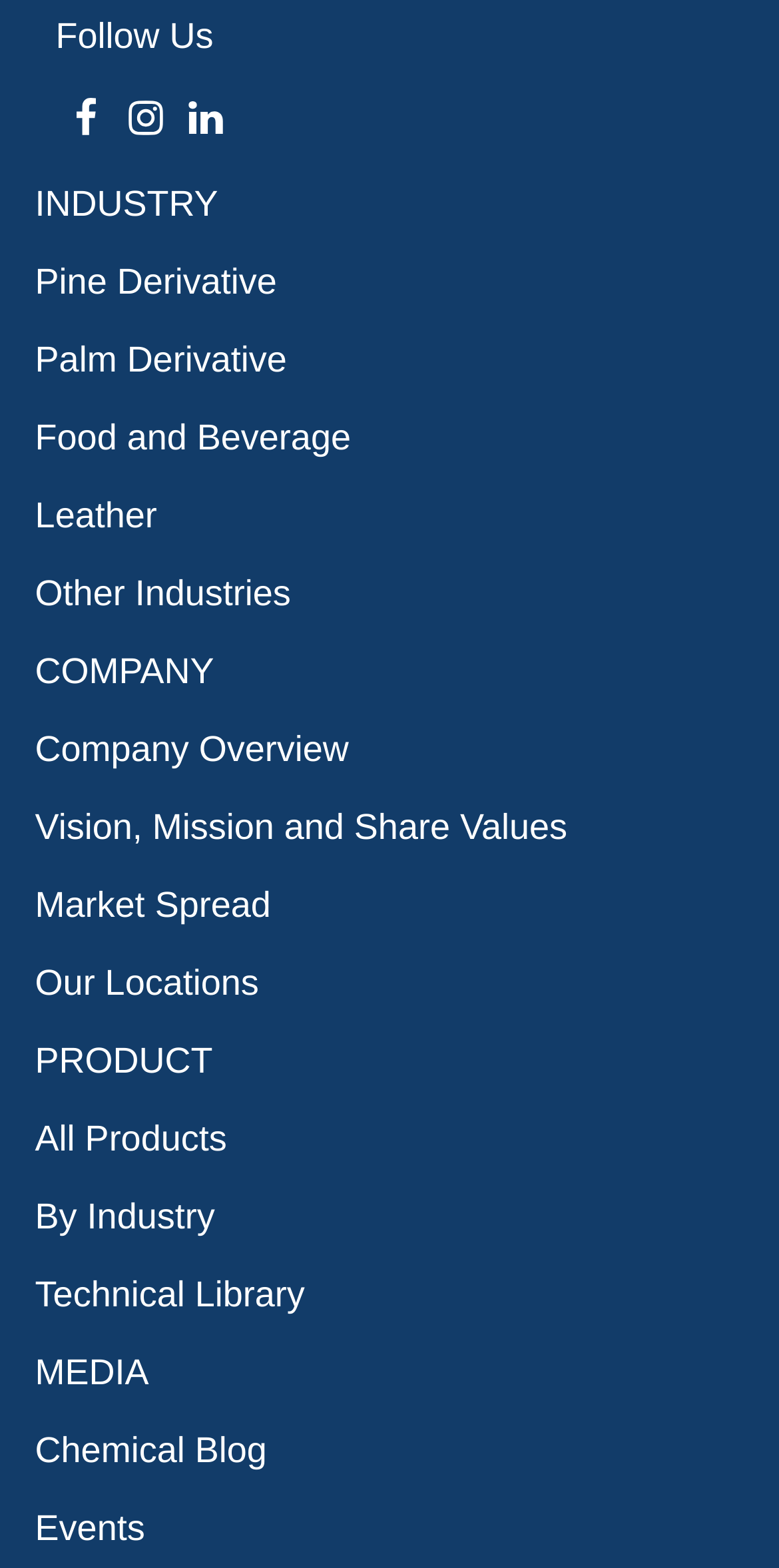Find the coordinates for the bounding box of the element with this description: "Vision, Mission and Share Values".

[0.045, 0.515, 0.918, 0.541]